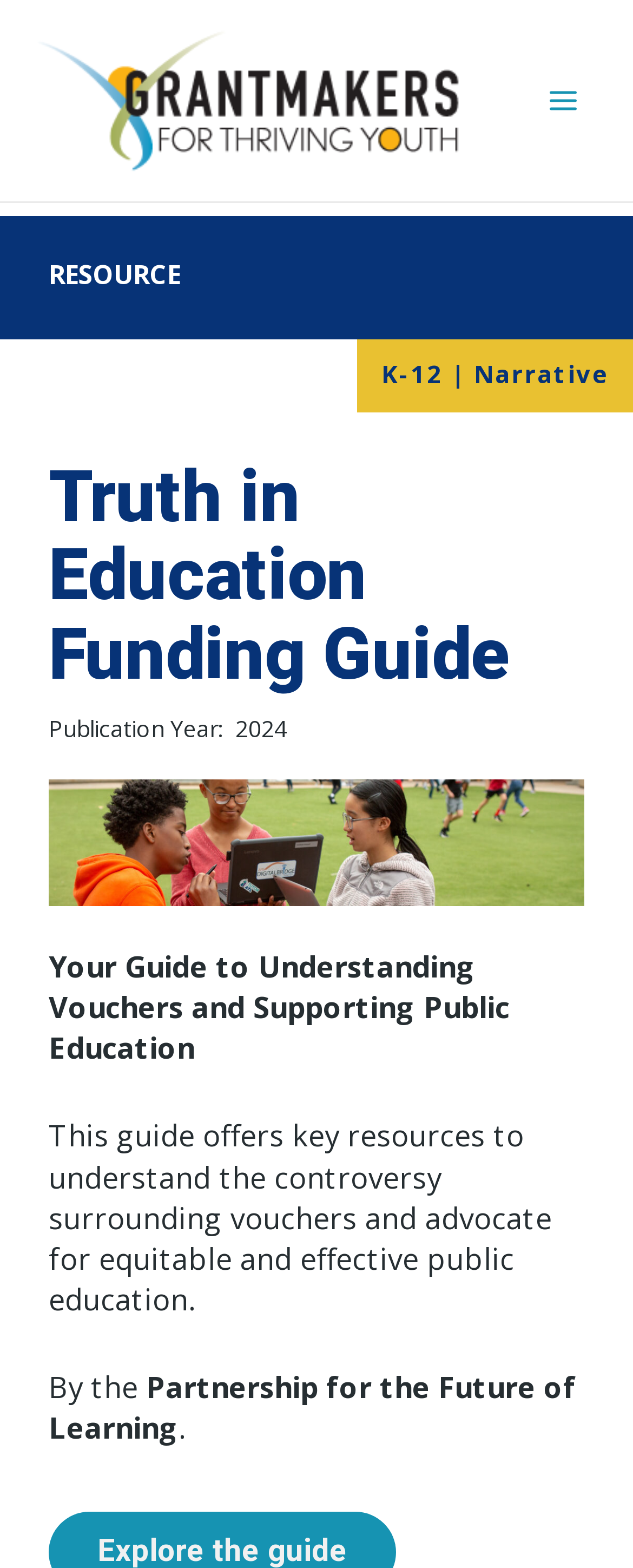Provide the bounding box coordinates for the UI element described in this sentence: "Main Menu". The coordinates should be four float values between 0 and 1, i.e., [left, top, right, bottom].

[0.828, 0.04, 0.949, 0.089]